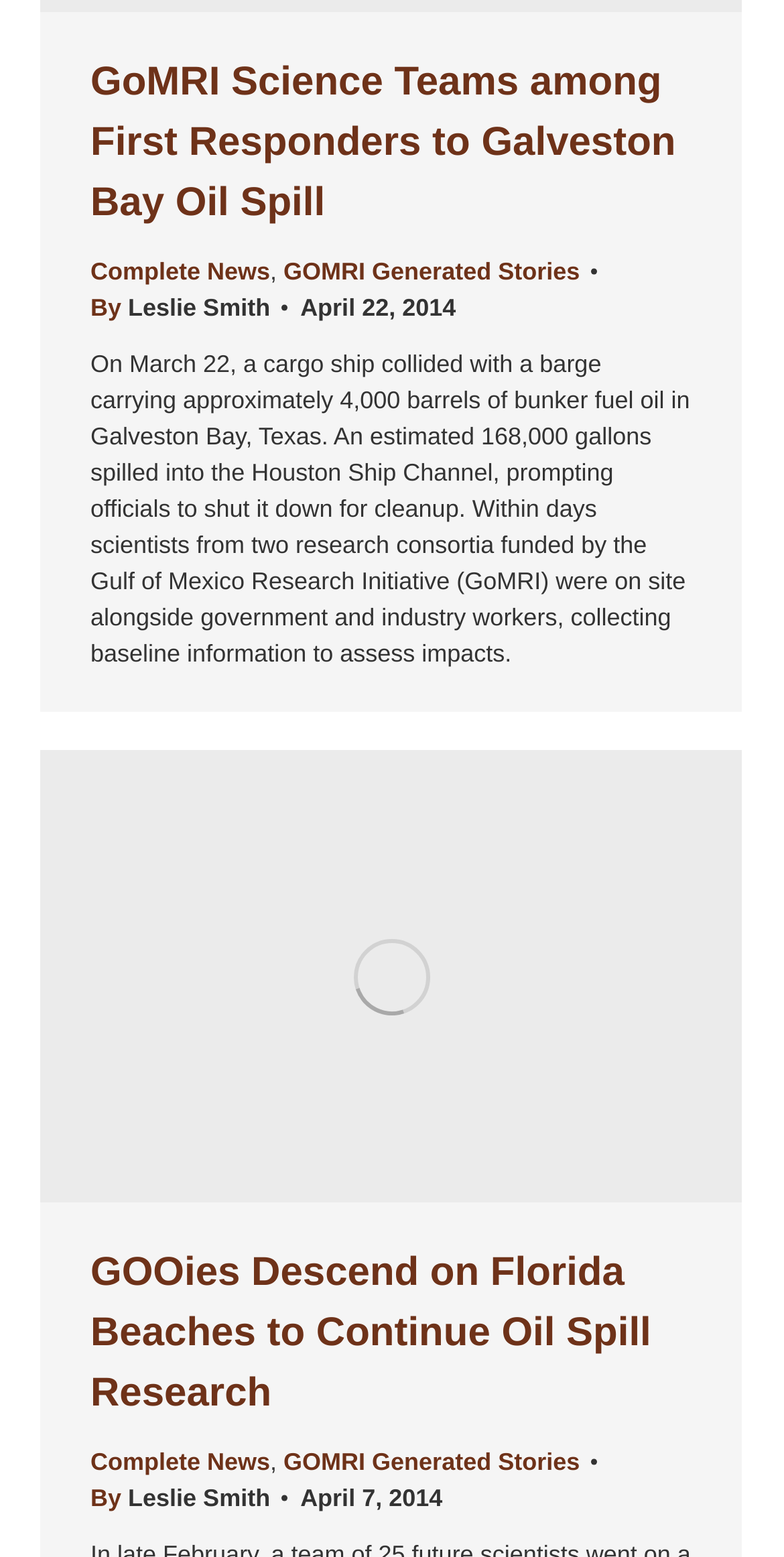Please determine the bounding box coordinates for the UI element described here. Use the format (top-left x, top-left y, bottom-right x, bottom-right y) with values bounded between 0 and 1: Twitter thread

None